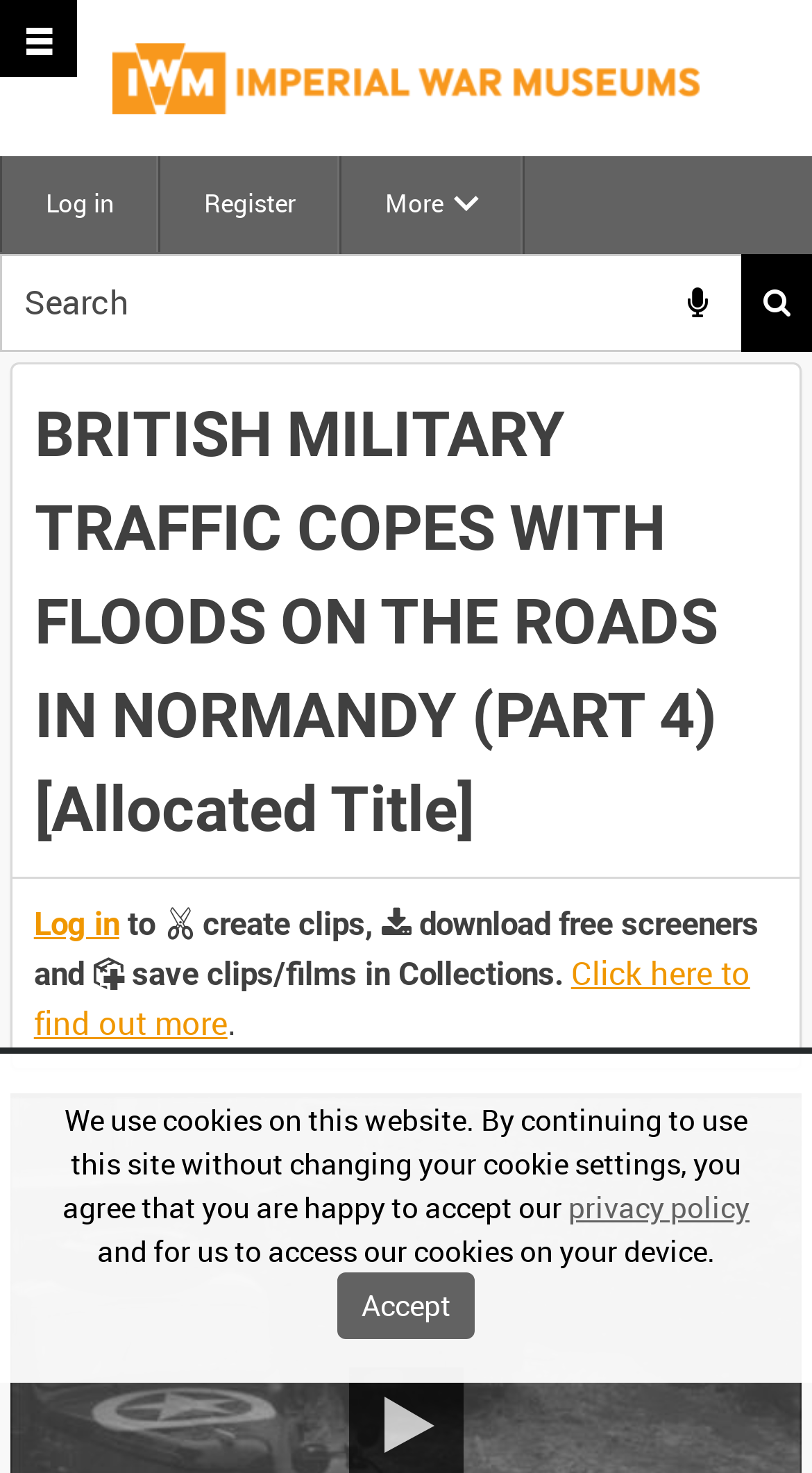Identify the bounding box for the UI element described as: "Log in". Ensure the coordinates are four float numbers between 0 and 1, formatted as [left, top, right, bottom].

[0.042, 0.615, 0.147, 0.64]